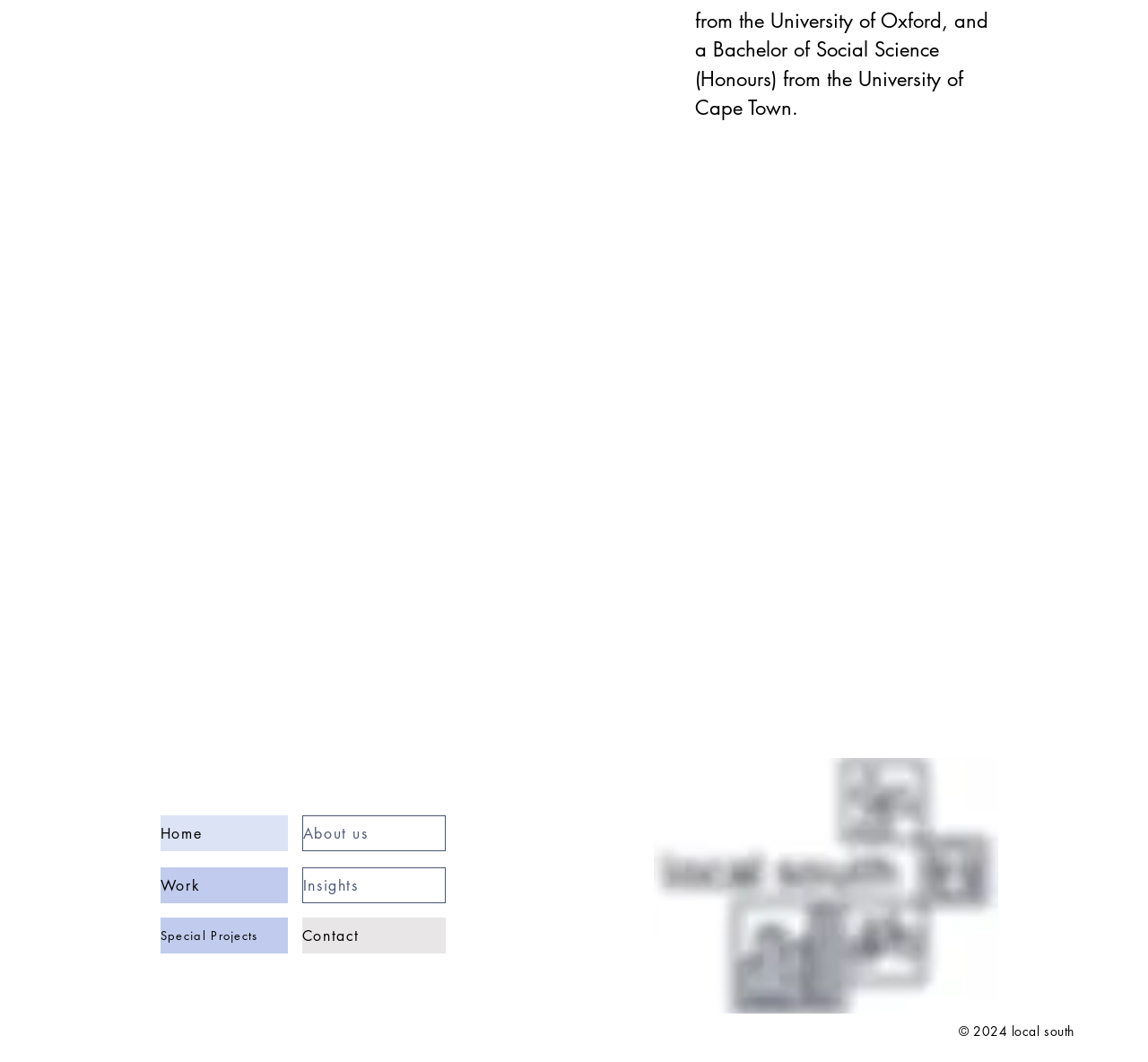Locate the UI element described as follows: "Special Projects". Return the bounding box coordinates as four float numbers between 0 and 1 in the order [left, top, right, bottom].

[0.14, 0.864, 0.251, 0.898]